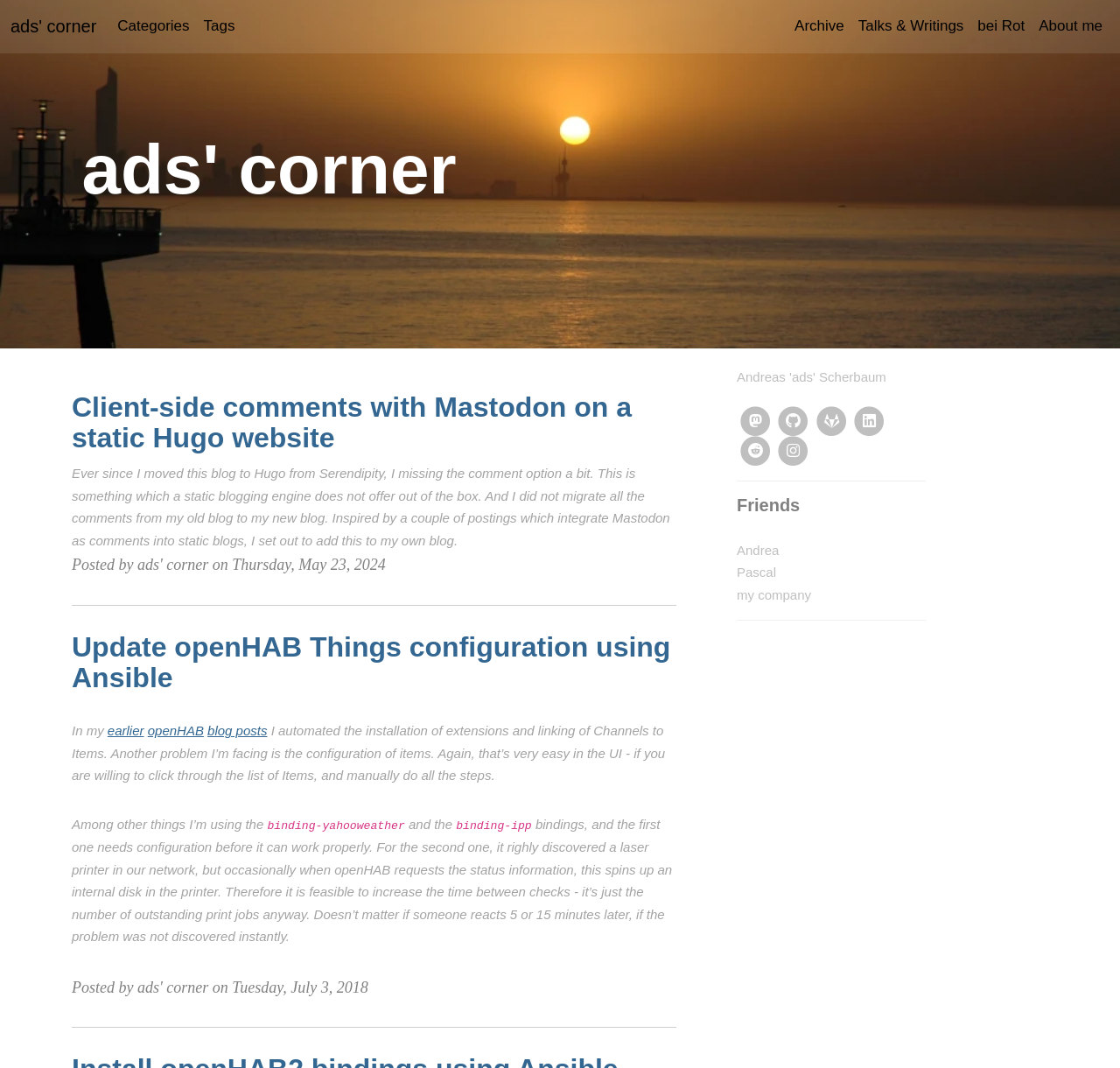Please locate the bounding box coordinates of the region I need to click to follow this instruction: "check out the Mastodon link".

[0.658, 0.387, 0.692, 0.399]